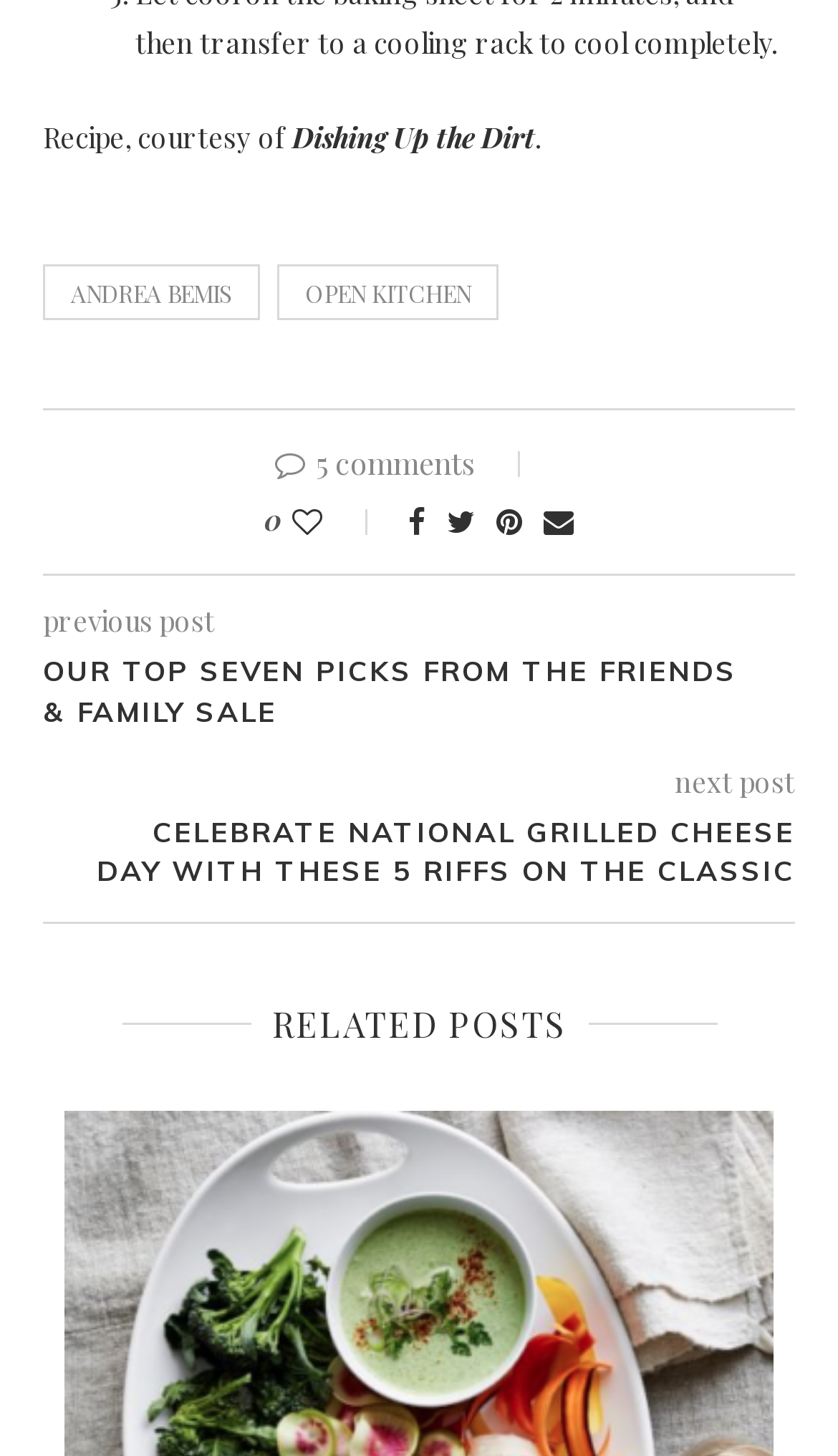Use a single word or phrase to respond to the question:
What is the title of the previous post?

OUR TOP SEVEN PICKS FROM THE FRIENDS & FAMILY SALE